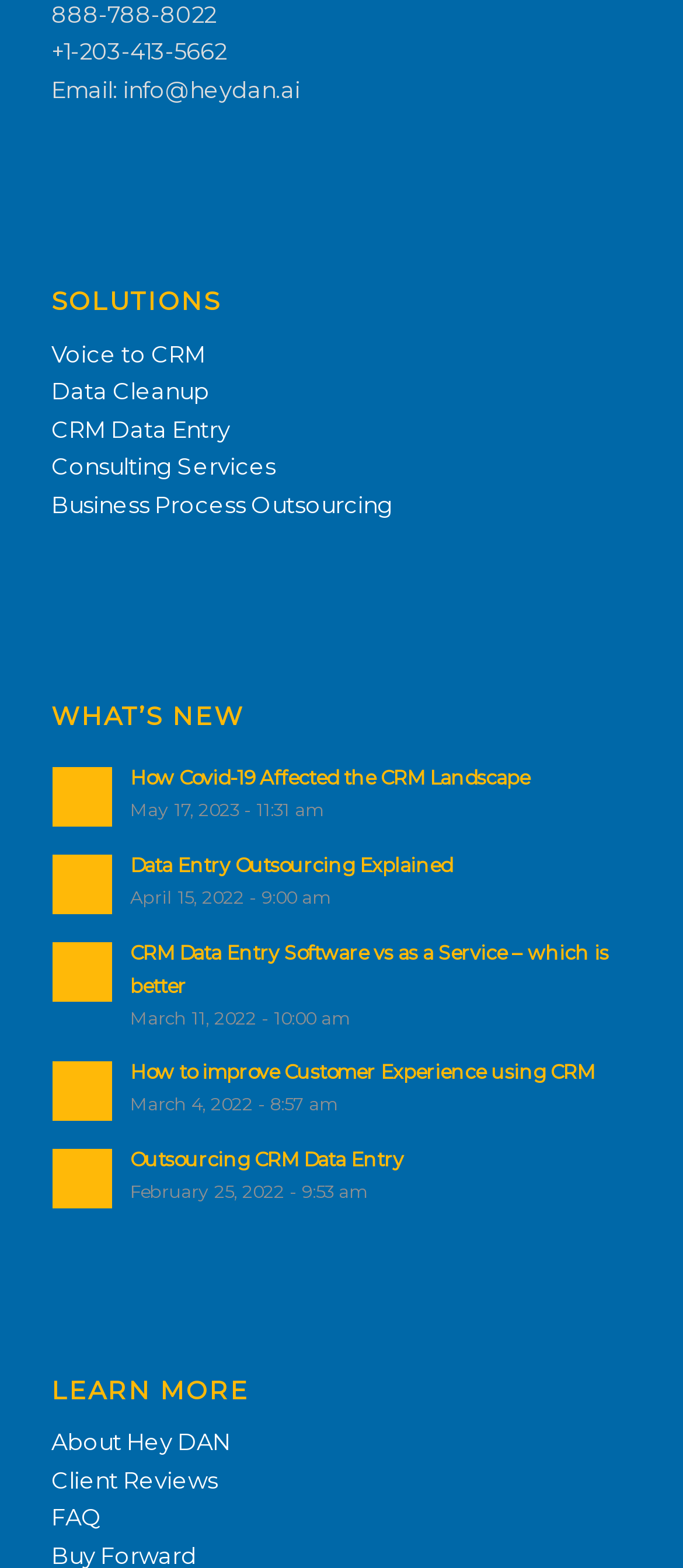Find the bounding box coordinates of the element I should click to carry out the following instruction: "Click 'Voice to CRM'".

[0.075, 0.217, 0.301, 0.235]